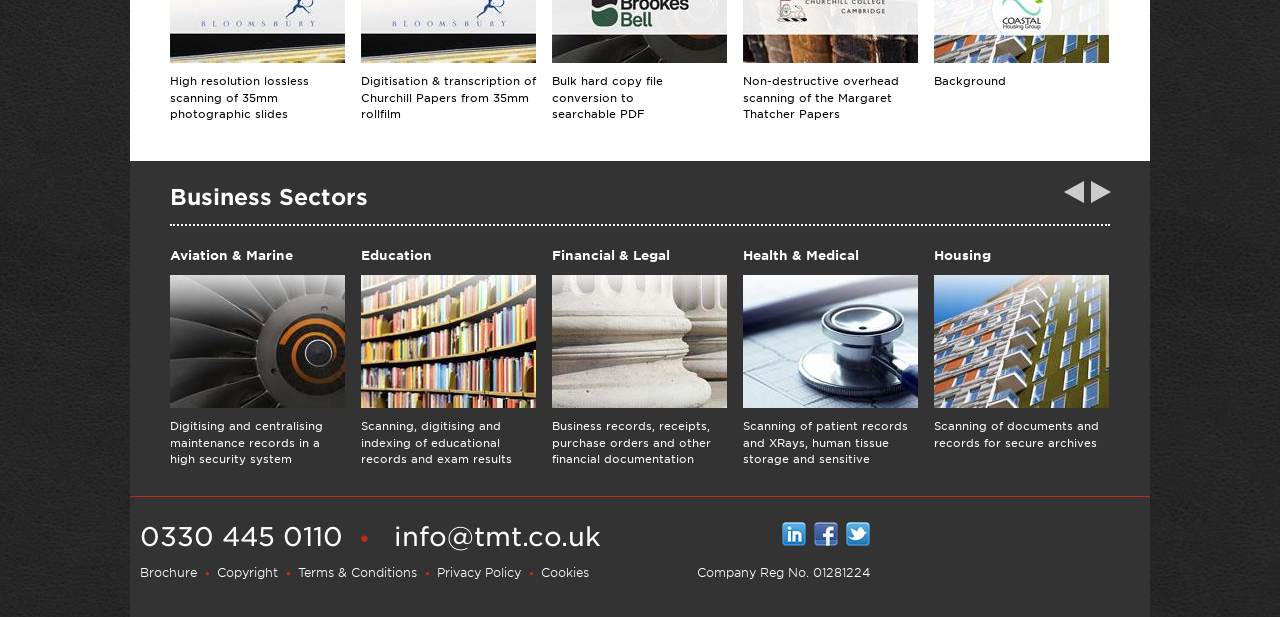What is the name of the company that provides digitisation and transcription services?
Answer briefly with a single word or phrase based on the image.

Transmedia